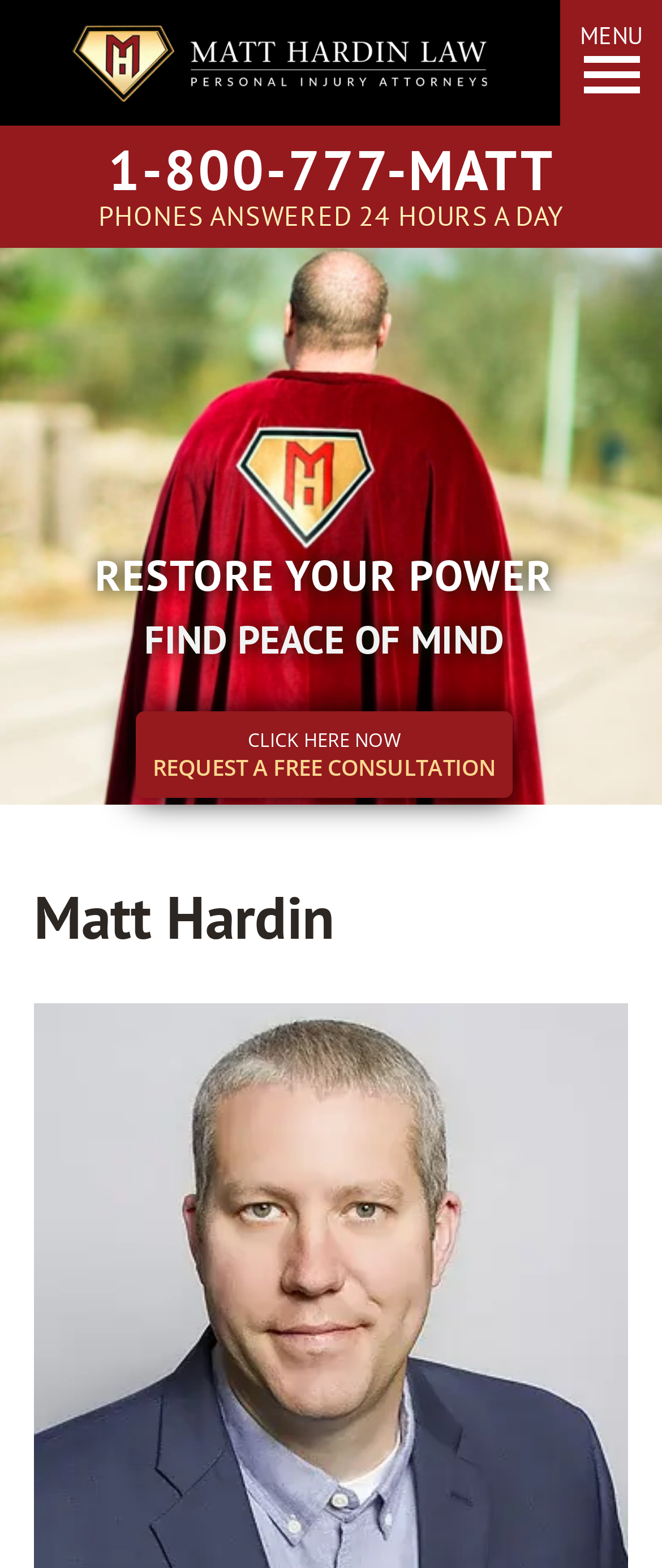Provide the bounding box coordinates for the specified HTML element described in this description: "1-800-777-MATT". The coordinates should be four float numbers ranging from 0 to 1, in the format [left, top, right, bottom].

[0.0, 0.09, 1.0, 0.126]